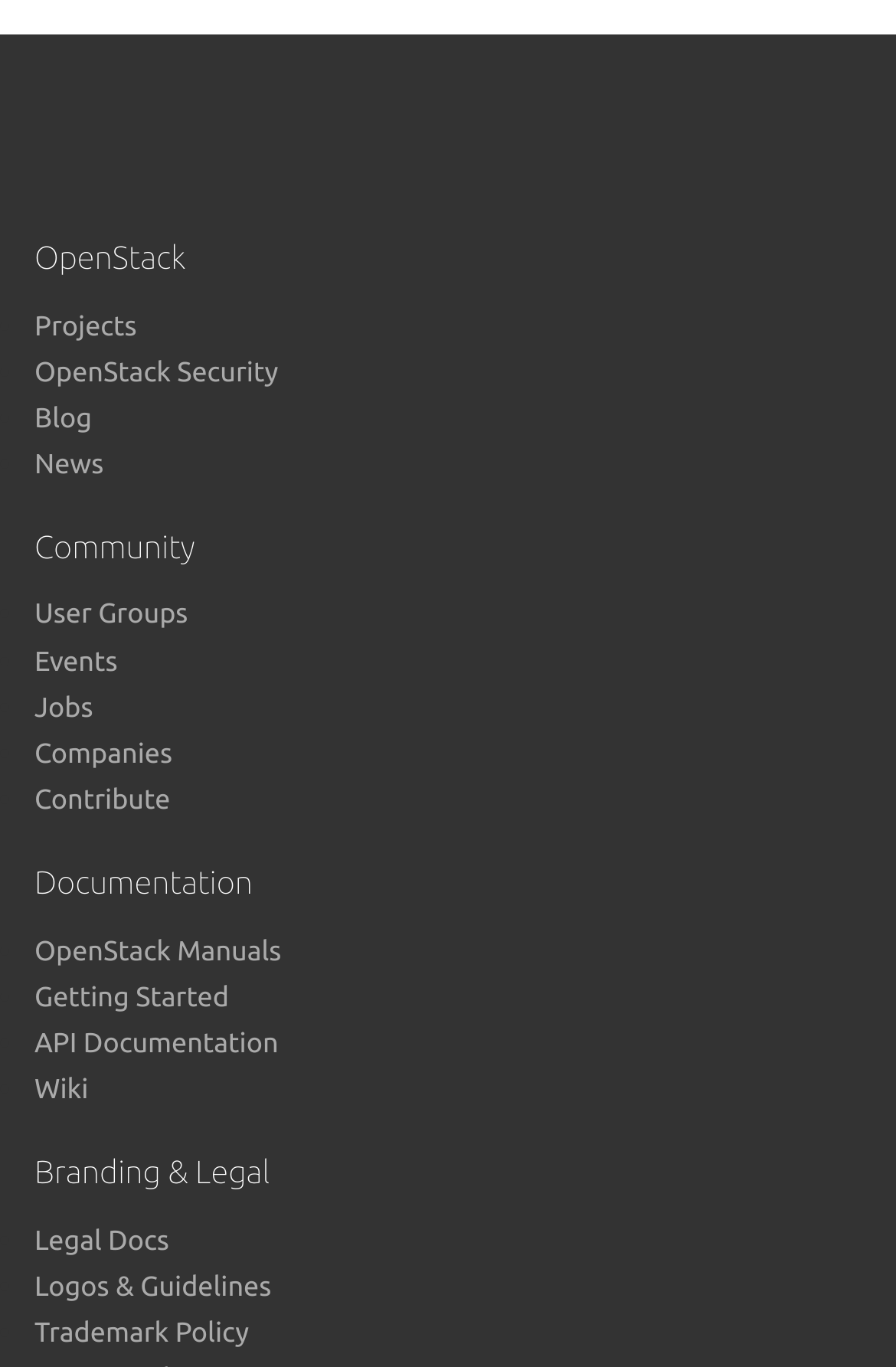Find the bounding box coordinates of the clickable area required to complete the following action: "Click on OpenStack Security".

[0.038, 0.262, 0.311, 0.283]